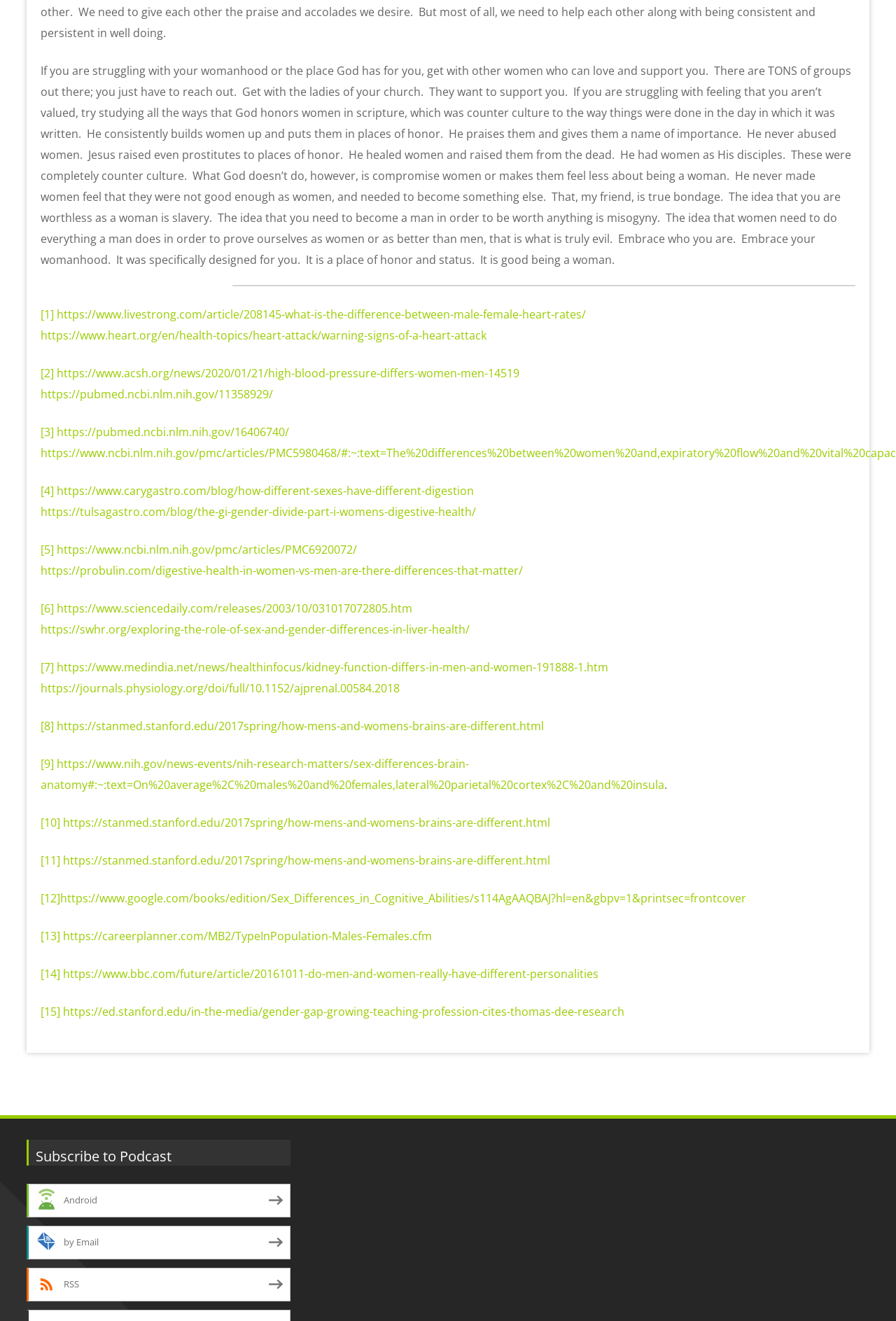Extract the bounding box of the UI element described as: "by Email".

[0.03, 0.928, 0.324, 0.953]